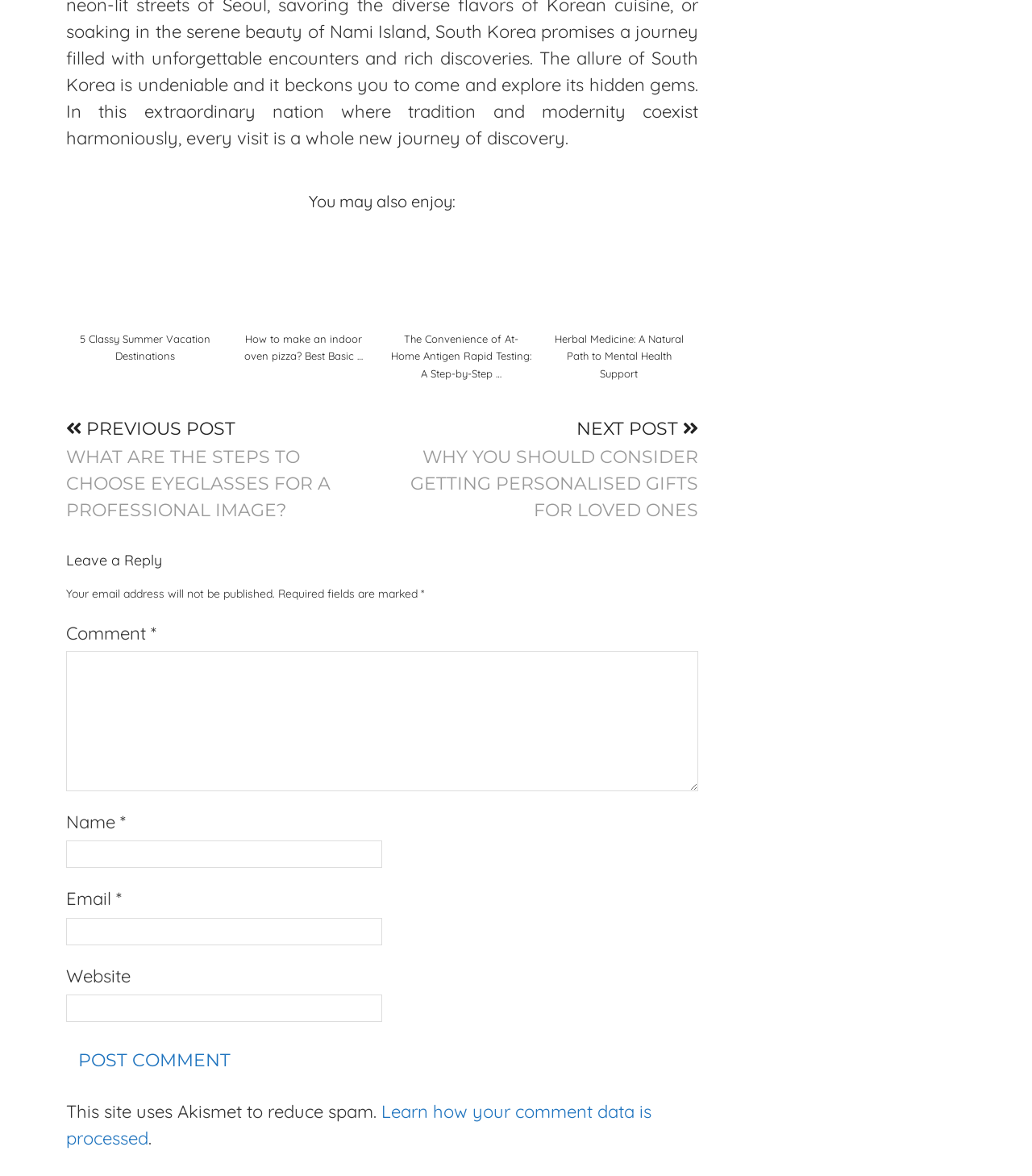Determine the bounding box coordinates of the clickable element to achieve the following action: 'Click on '5 Classy Summer Vacation Destinations''. Provide the coordinates as four float values between 0 and 1, formatted as [left, top, right, bottom].

[0.067, 0.189, 0.214, 0.277]